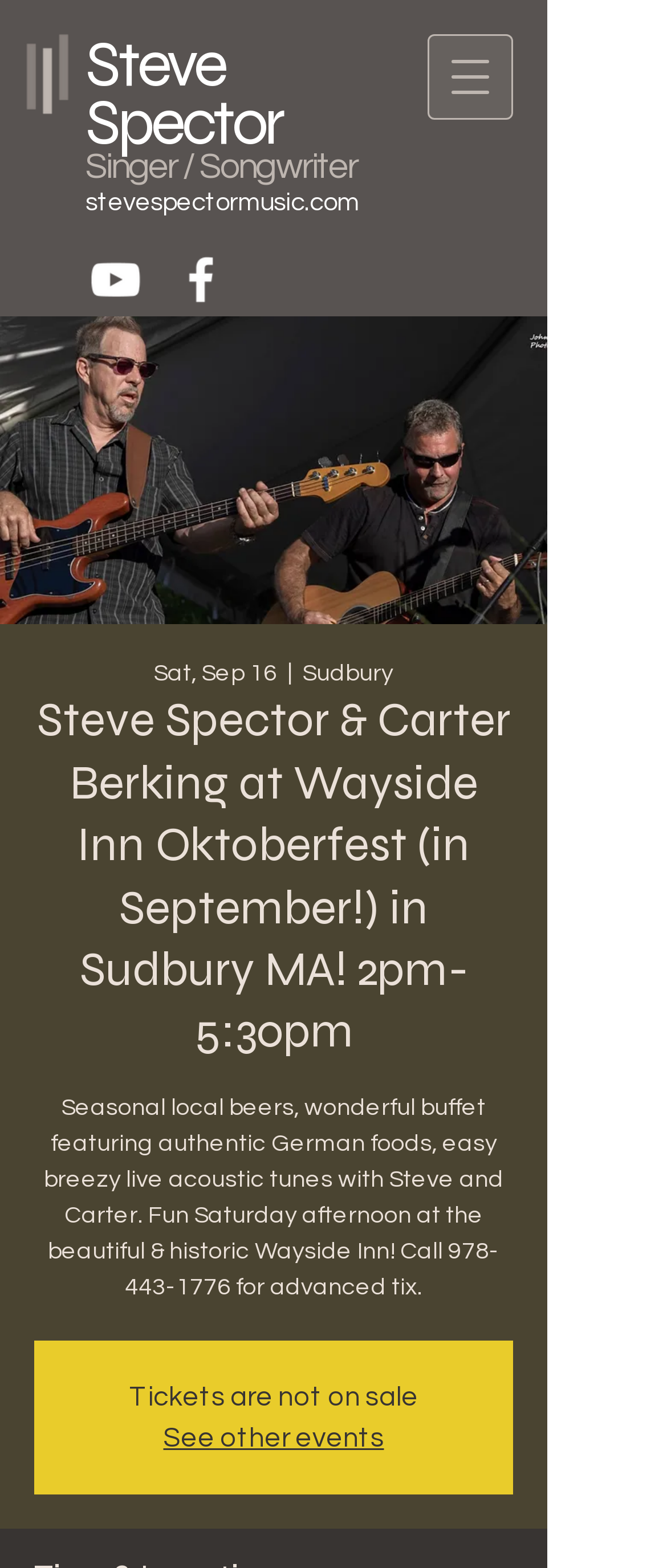Analyze the image and deliver a detailed answer to the question: Who are the performers at the event?

I found the performers by reading the event title which says 'Steve Spector & Carter Berking at Wayside Inn Oktoberfest' and also by looking at the event description which mentions 'easy breezy live acoustic tunes with Steve and Carter'.